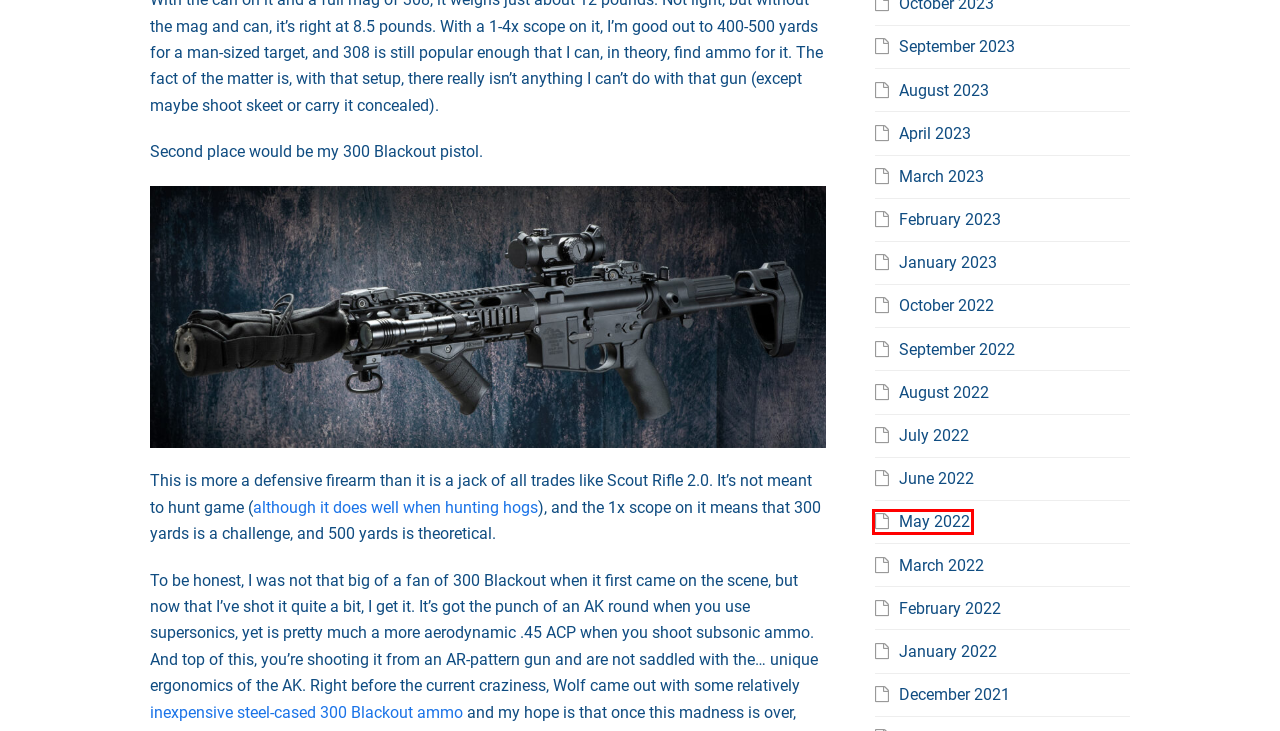Consider the screenshot of a webpage with a red bounding box around an element. Select the webpage description that best corresponds to the new page after clicking the element inside the red bounding box. Here are the candidates:
A. October 2022 – Kevin Creighton
B. September 2022 – Kevin Creighton
C. March 2023 – Kevin Creighton
D. February 2022 – Kevin Creighton
E. August 2023 – Kevin Creighton
F. May 2022 – Kevin Creighton
G. July 2022 – Kevin Creighton
H. June 2022 – Kevin Creighton

F